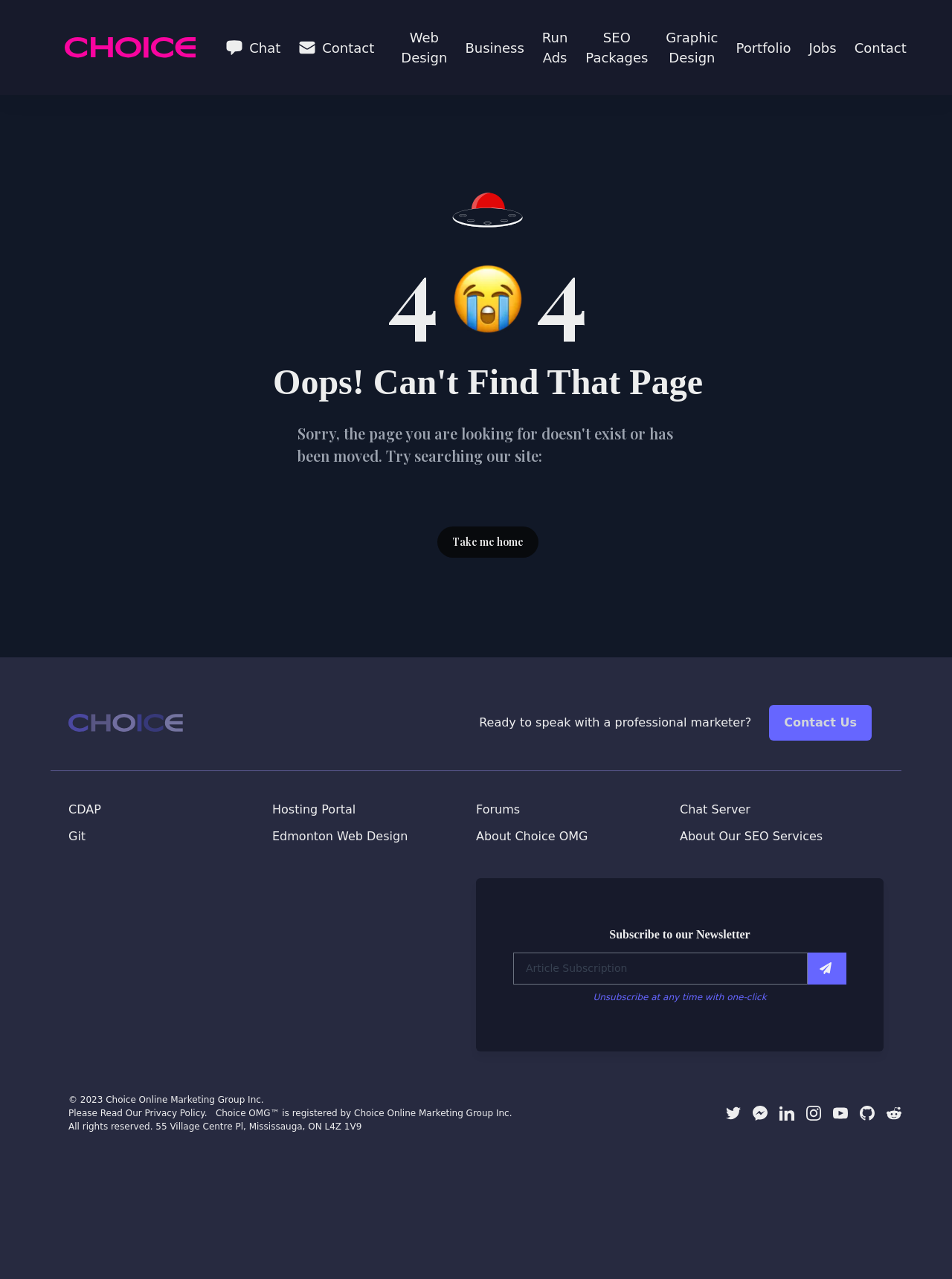Please provide the bounding box coordinates for the element that needs to be clicked to perform the instruction: "Fill out the contact form". The coordinates must consist of four float numbers between 0 and 1, formatted as [left, top, right, bottom].

[0.808, 0.551, 0.916, 0.579]